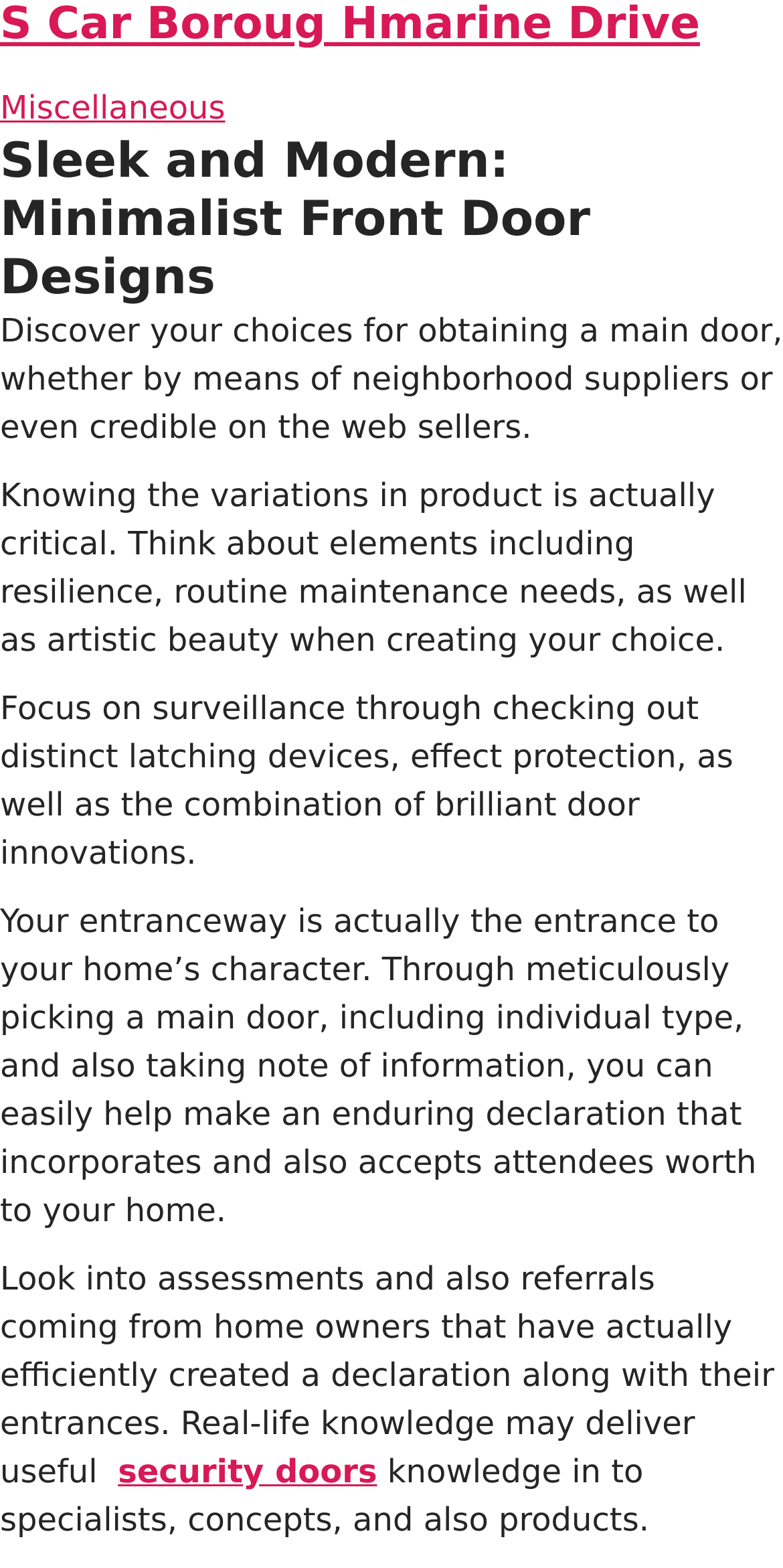Using floating point numbers between 0 and 1, provide the bounding box coordinates in the format (top-left x, top-left y, bottom-right x, bottom-right y). Locate the UI element described here: security doors

[0.151, 0.926, 0.482, 0.95]